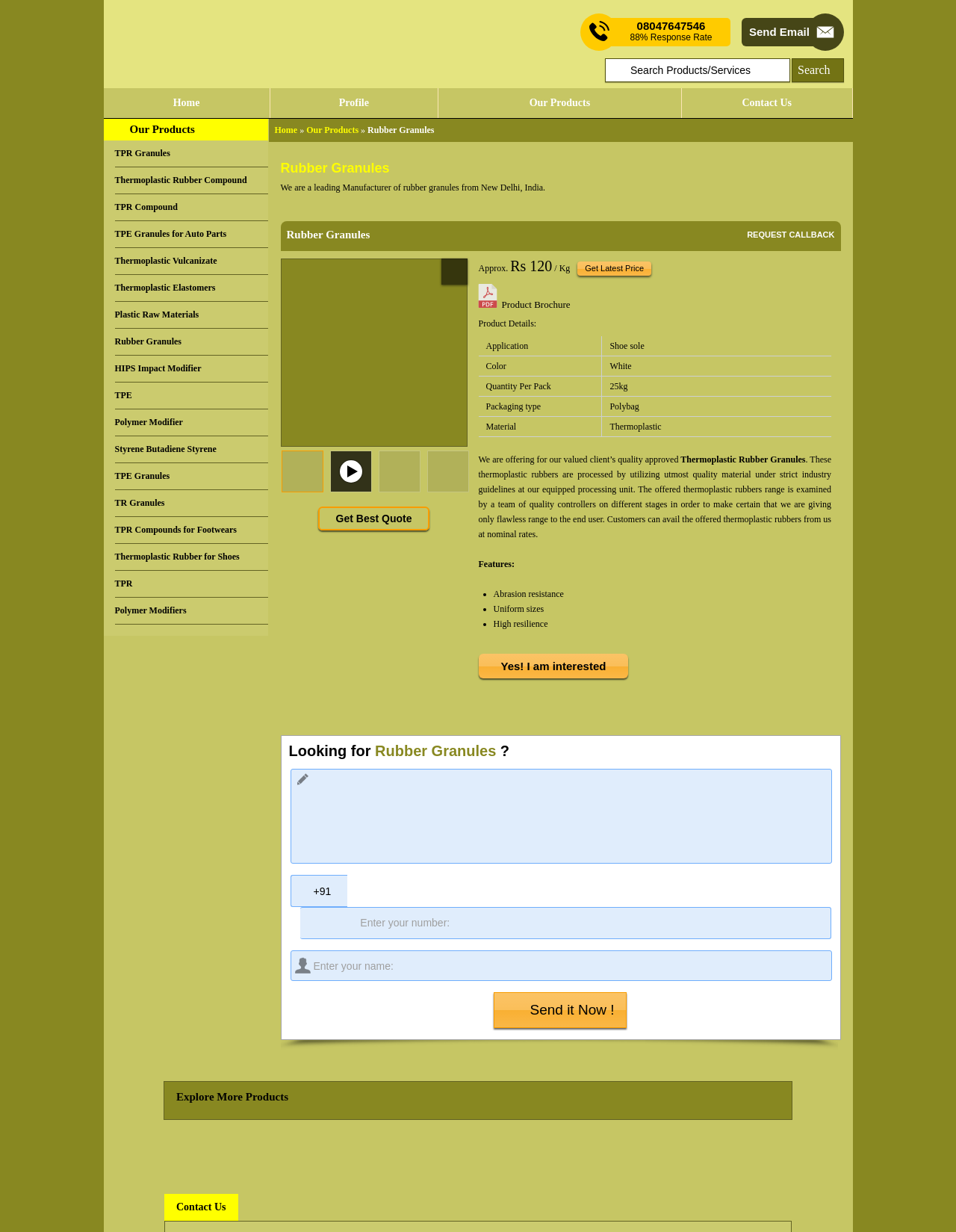Use the details in the image to answer the question thoroughly: 
What is the material of the Rubber Granules?

The material of the Rubber Granules can be found in the product details section, where it says 'Thermoplastic Rubber Granules'.